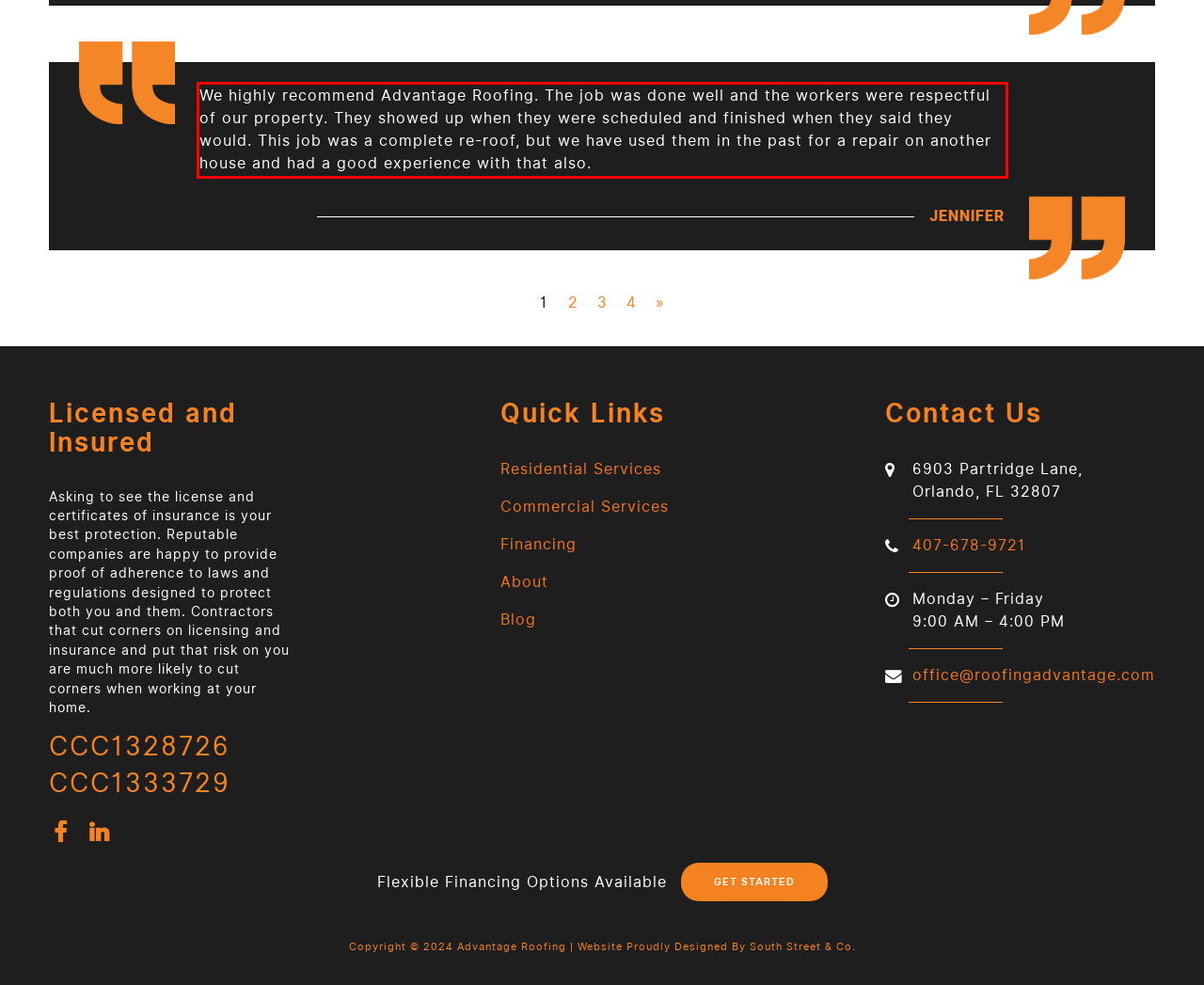Identify the text inside the red bounding box in the provided webpage screenshot and transcribe it.

We highly recommend Advantage Roofing. The job was done well and the workers were respectful of our property. They showed up when they were scheduled and finished when they said they would. This job was a complete re-roof, but we have used them in the past for a repair on another house and had a good experience with that also.